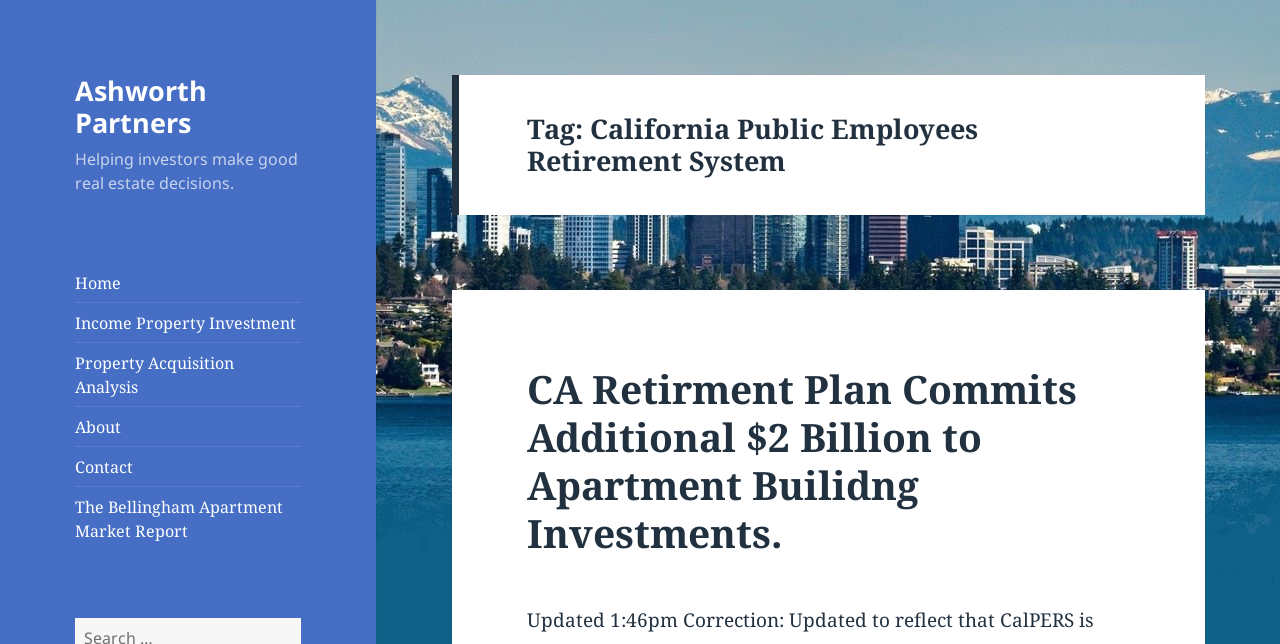What is the purpose of the search button?
Please use the image to deliver a detailed and complete answer.

The search button is located at the top right corner of the webpage, and its purpose is to allow users to search for specific content on the website, as indicated by the 'SEARCH' text inside the button.